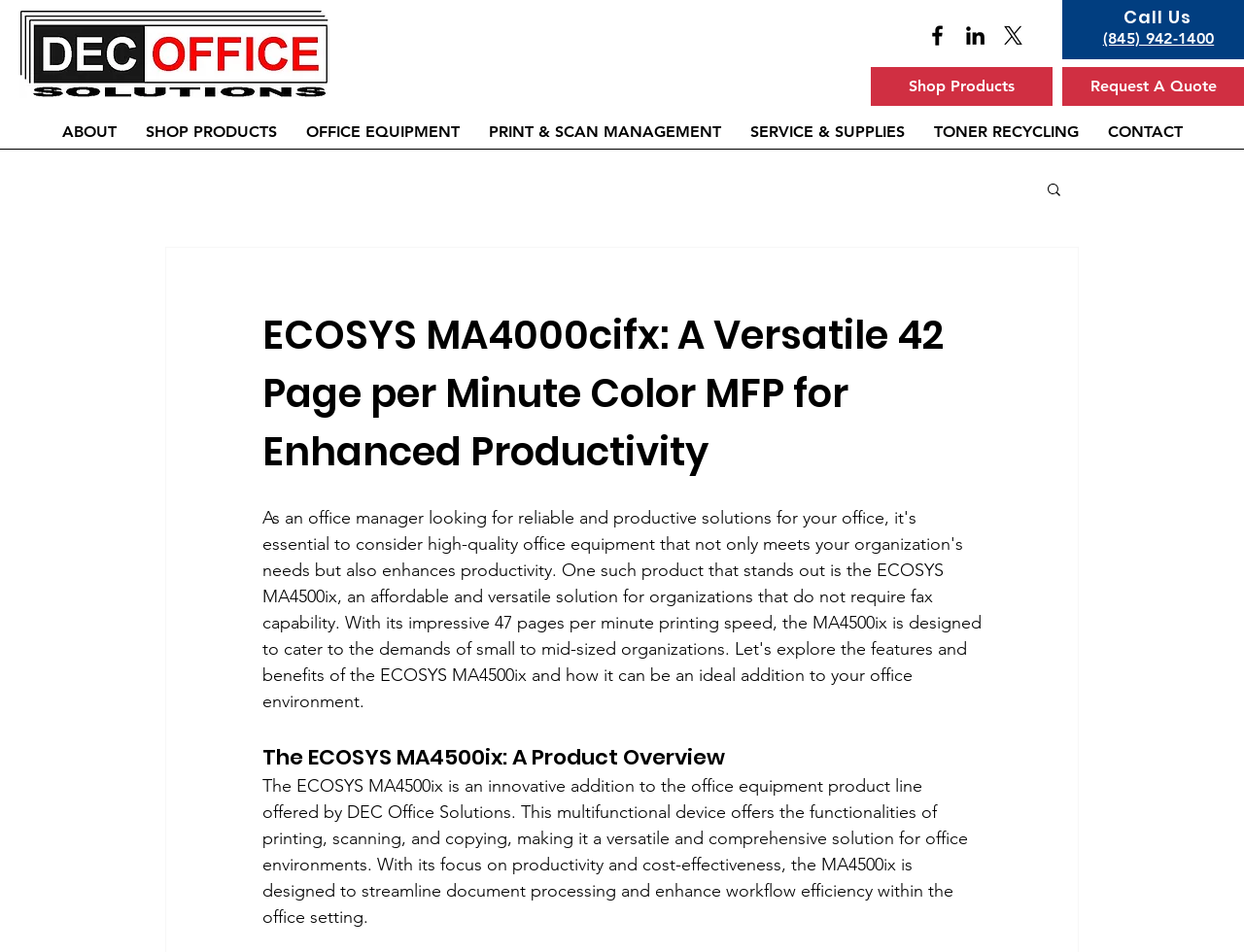Using the information in the image, give a comprehensive answer to the question: 
What is the phone number to call for inquiries?

The phone number to call for inquiries is mentioned in the link '(845) 942-1400' next to the 'Call Us' text.